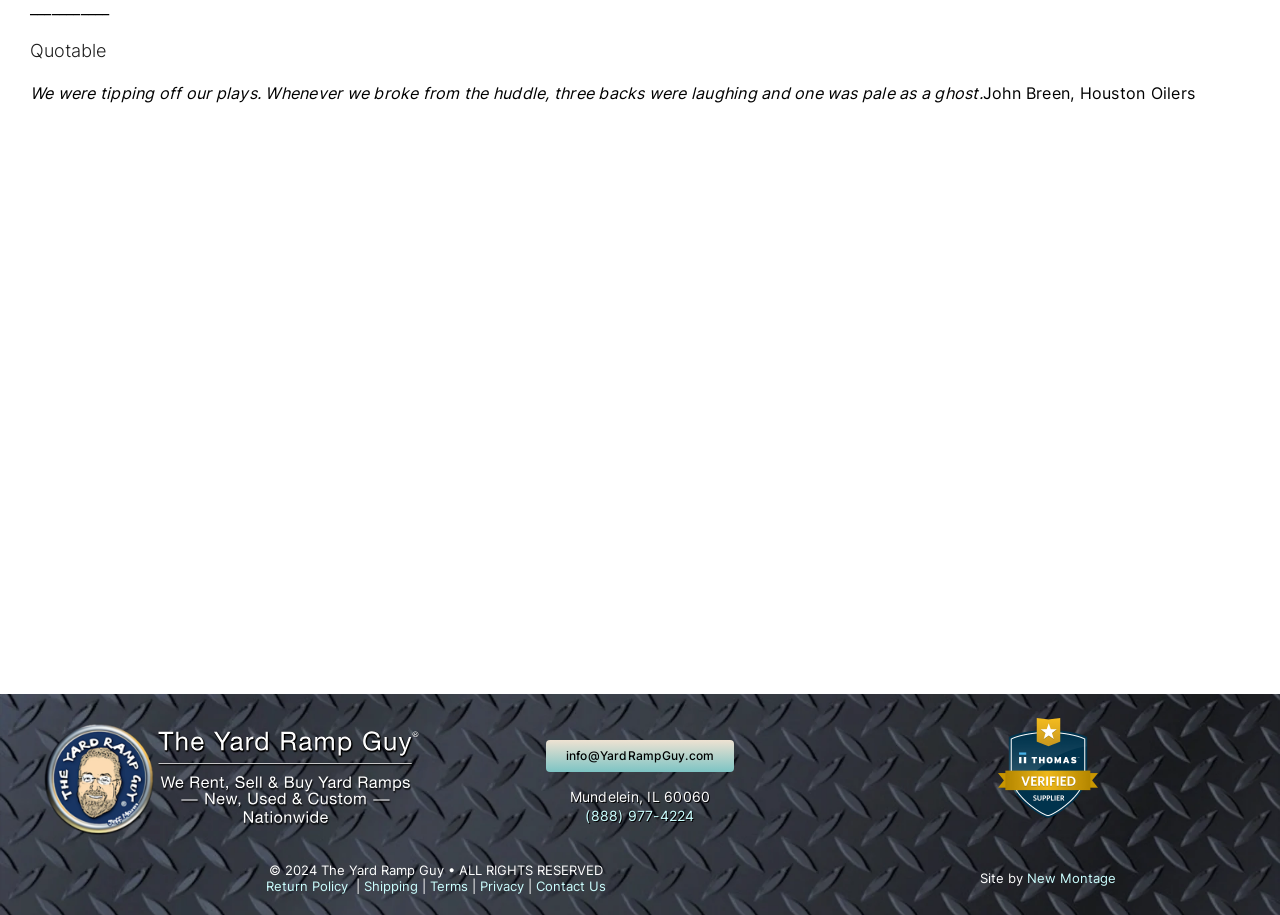Identify the bounding box for the UI element that is described as follows: "Privacy".

[0.375, 0.96, 0.409, 0.978]